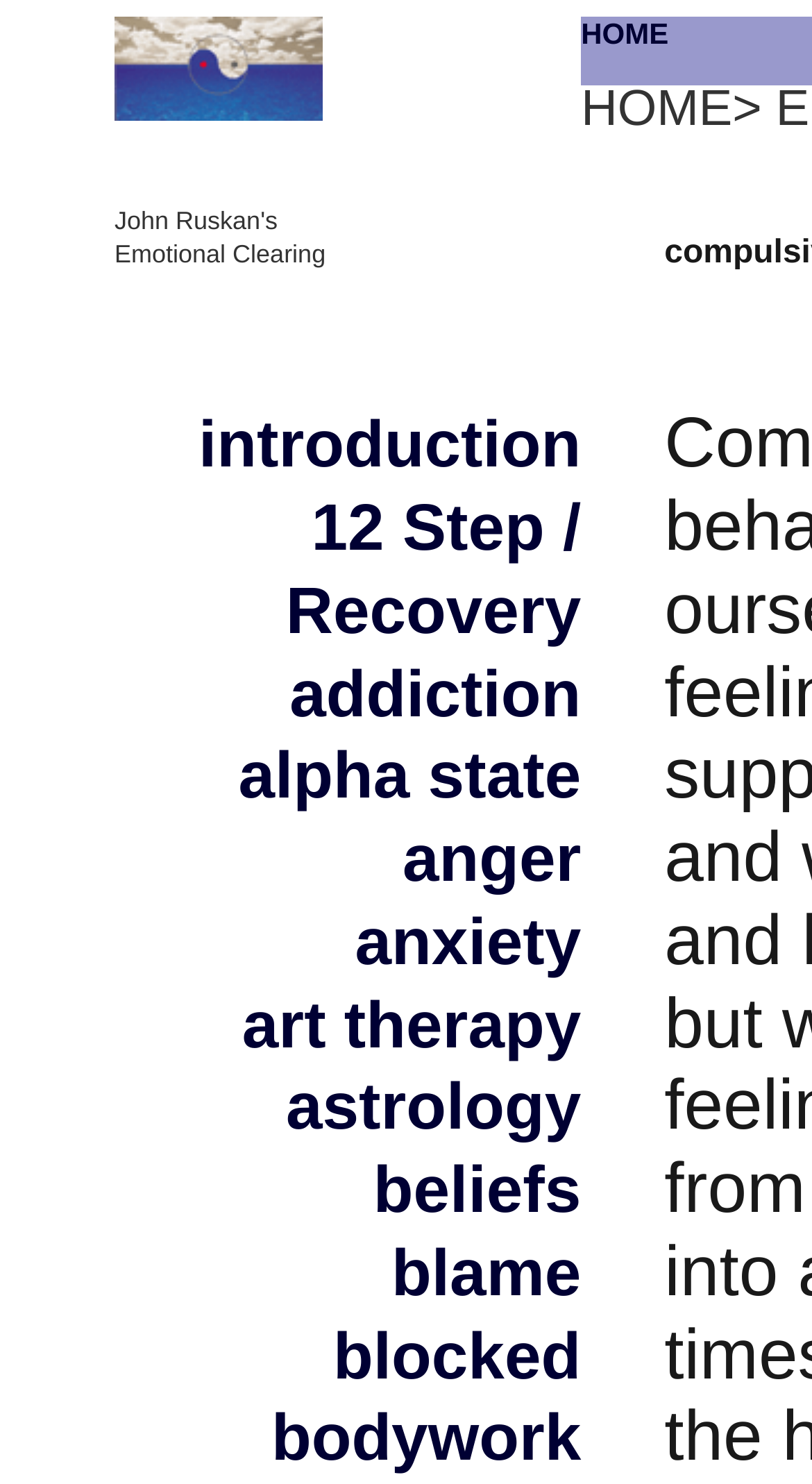Please find the bounding box coordinates of the element that needs to be clicked to perform the following instruction: "read introduction". The bounding box coordinates should be four float numbers between 0 and 1, represented as [left, top, right, bottom].

[0.245, 0.274, 0.716, 0.324]